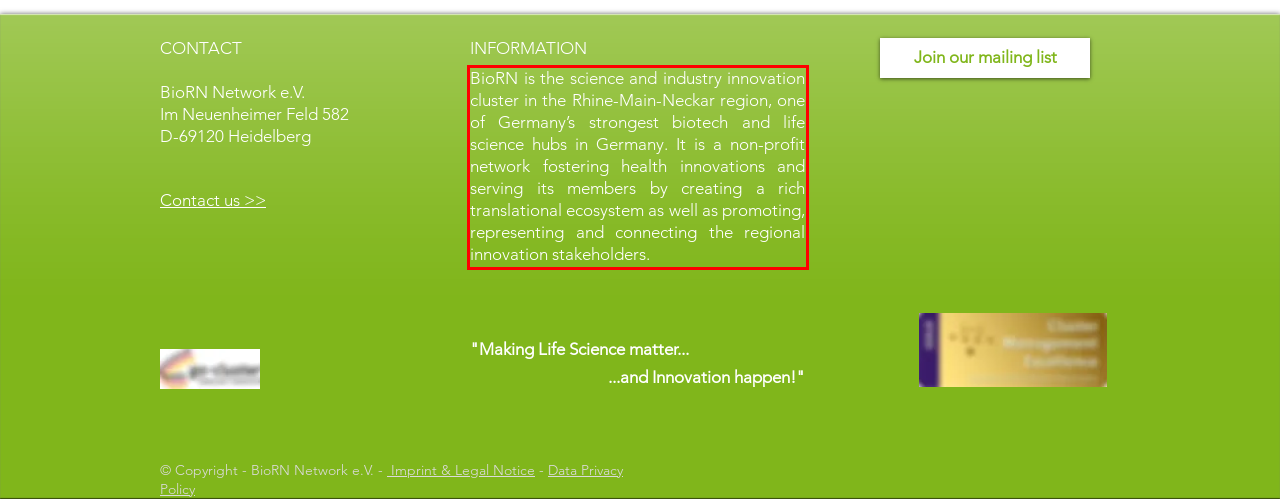You have a screenshot of a webpage with a red bounding box. Identify and extract the text content located inside the red bounding box.

BioRN is the science and industry innovation cluster in the Rhine-Main-Neckar region, one of Germany’s strongest biotech and life science hubs in Germany. It is a non-profit network fostering health innovations and serving its members by creating a rich translational ecosystem as well as promoting, representing and connecting the regional innovation stakeholders.